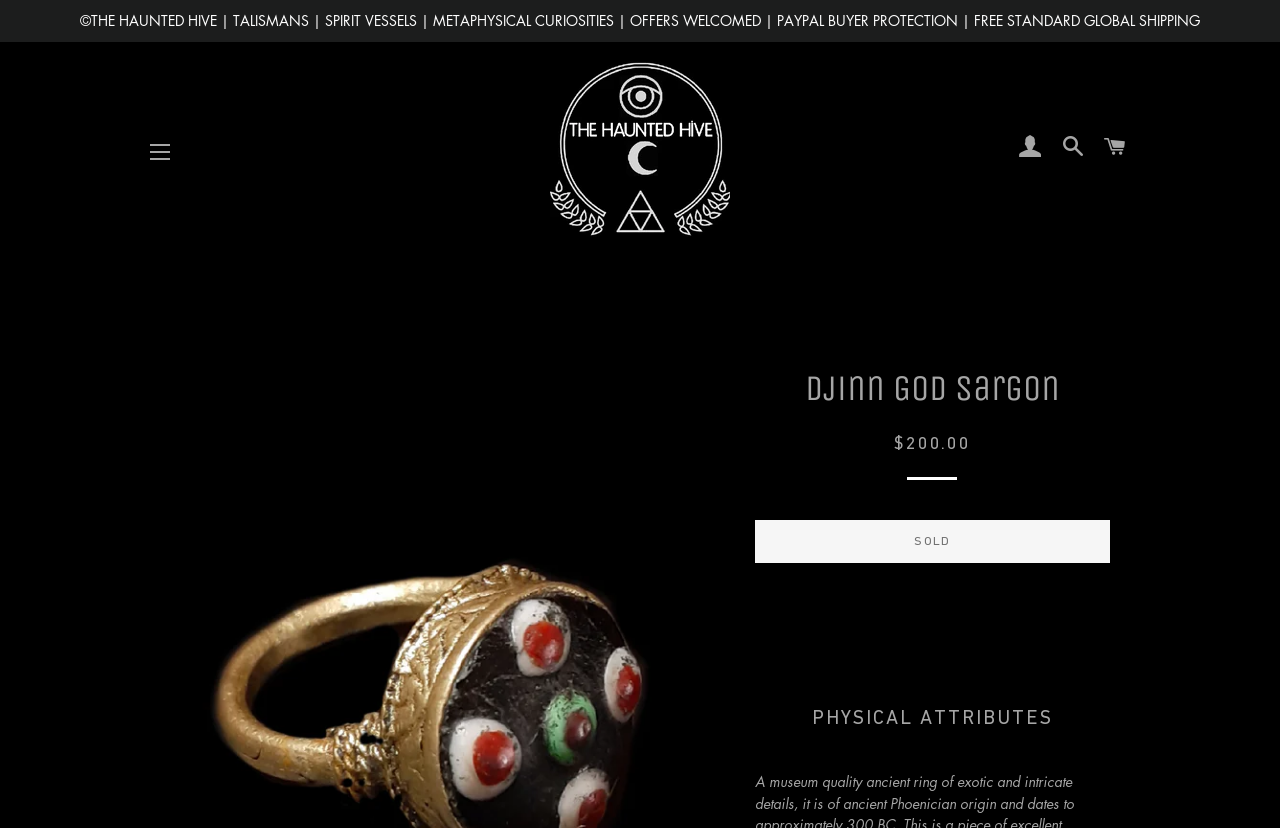Please look at the image and answer the question with a detailed explanation: What is the website's copyright information?

The copyright information is located at the top of the webpage, indicated by the StaticText element with the text 'THE HAUNTED HIVE | TALISMANS | SPIRIT VESSELS | METAPHYSICAL CURIOSITIES | OFFERS WELCOMED | PAYPAL BUYER PROTECTION | FREE STANDARD GLOBAL SHIPPING'.